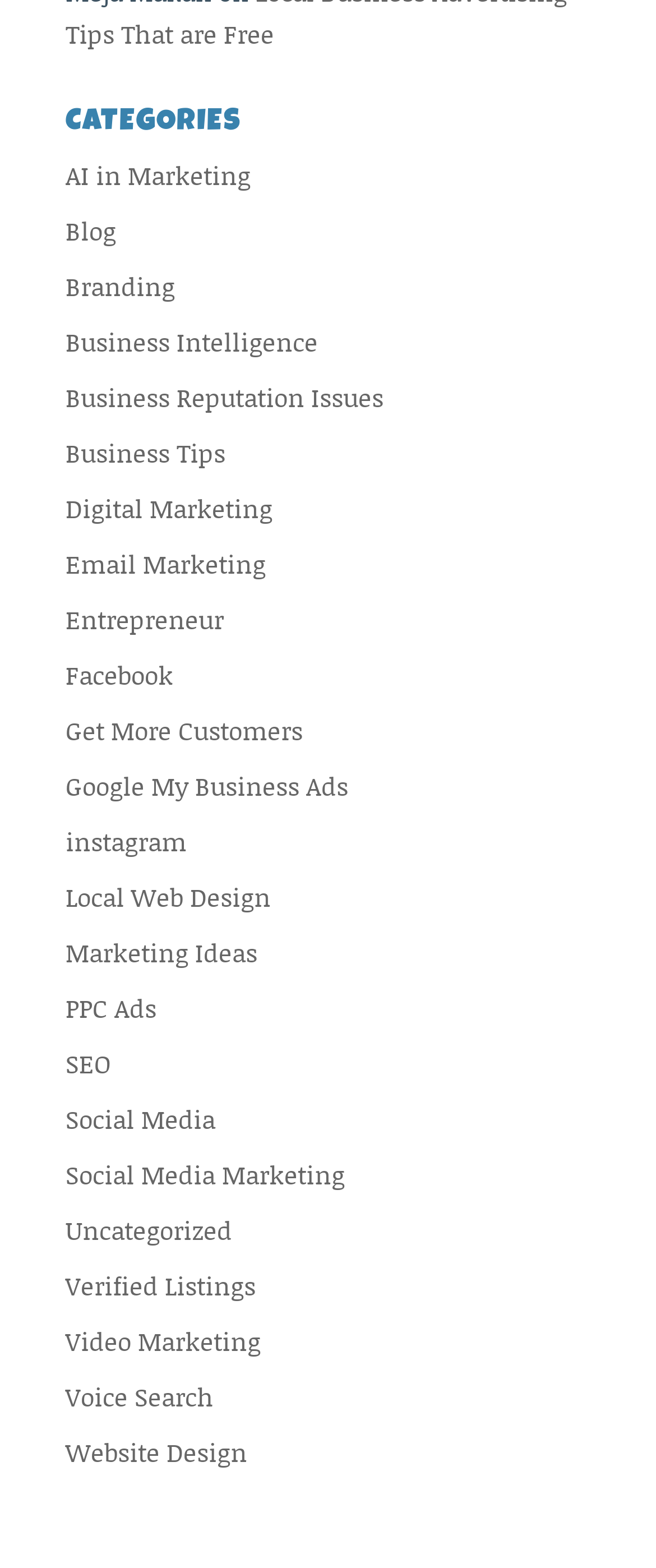Provide the bounding box coordinates of the HTML element this sentence describes: "Marketing Ideas". The bounding box coordinates consist of four float numbers between 0 and 1, i.e., [left, top, right, bottom].

[0.1, 0.595, 0.392, 0.619]